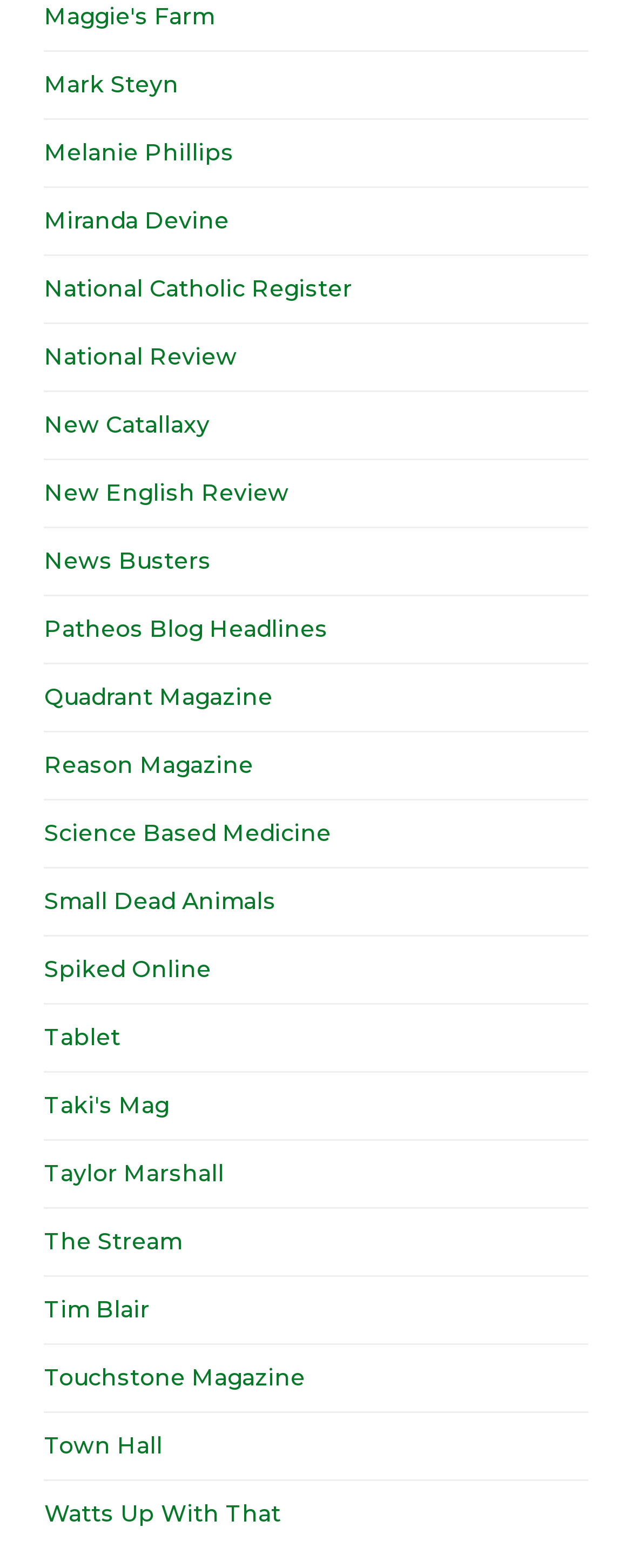Respond to the question below with a single word or phrase:
What is the first link on the webpage?

Maggie's Farm